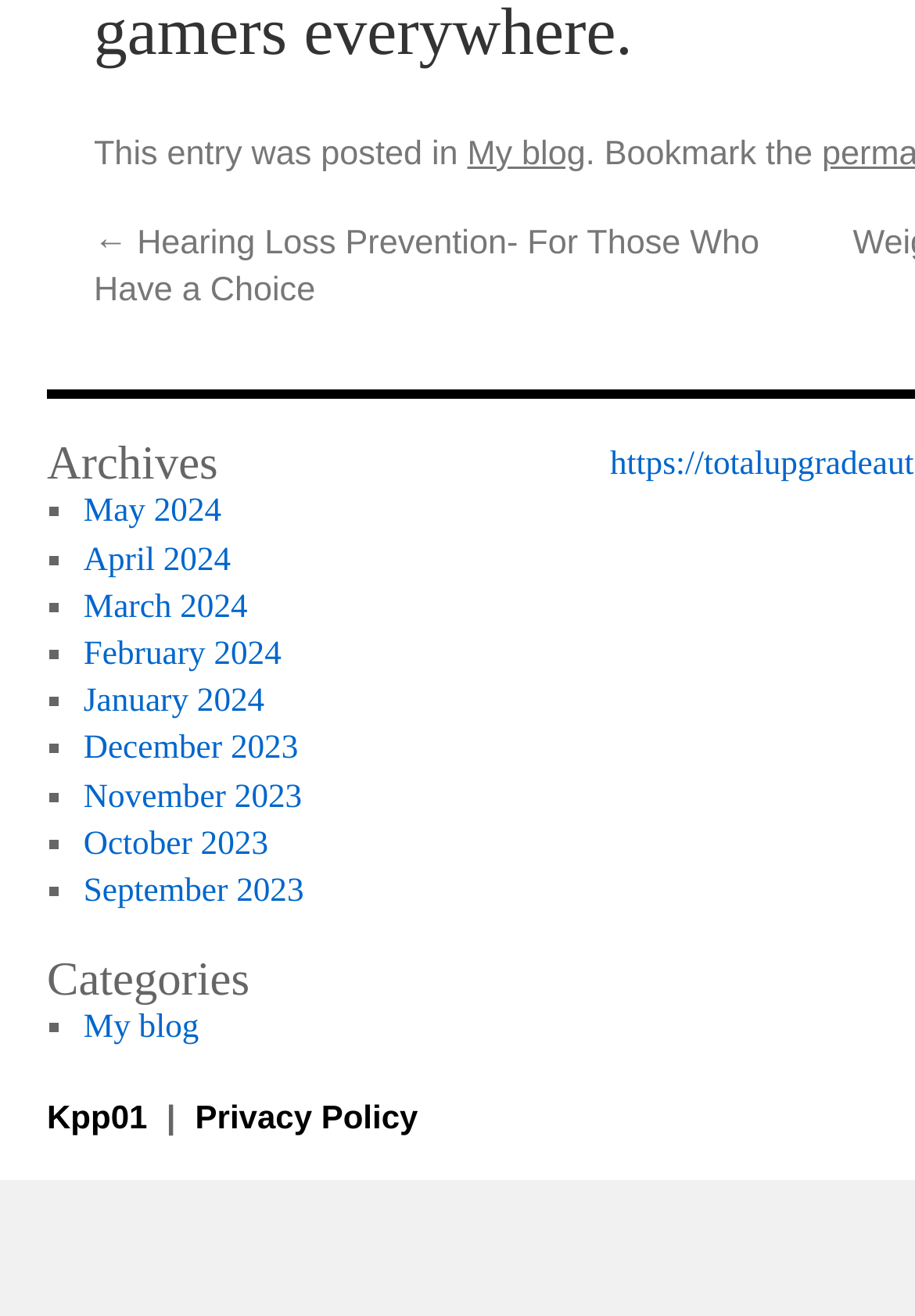Locate the UI element that matches the description February 2024 in the webpage screenshot. Return the bounding box coordinates in the format (top-left x, top-left y, bottom-right x, bottom-right y), with values ranging from 0 to 1.

[0.091, 0.551, 0.307, 0.579]